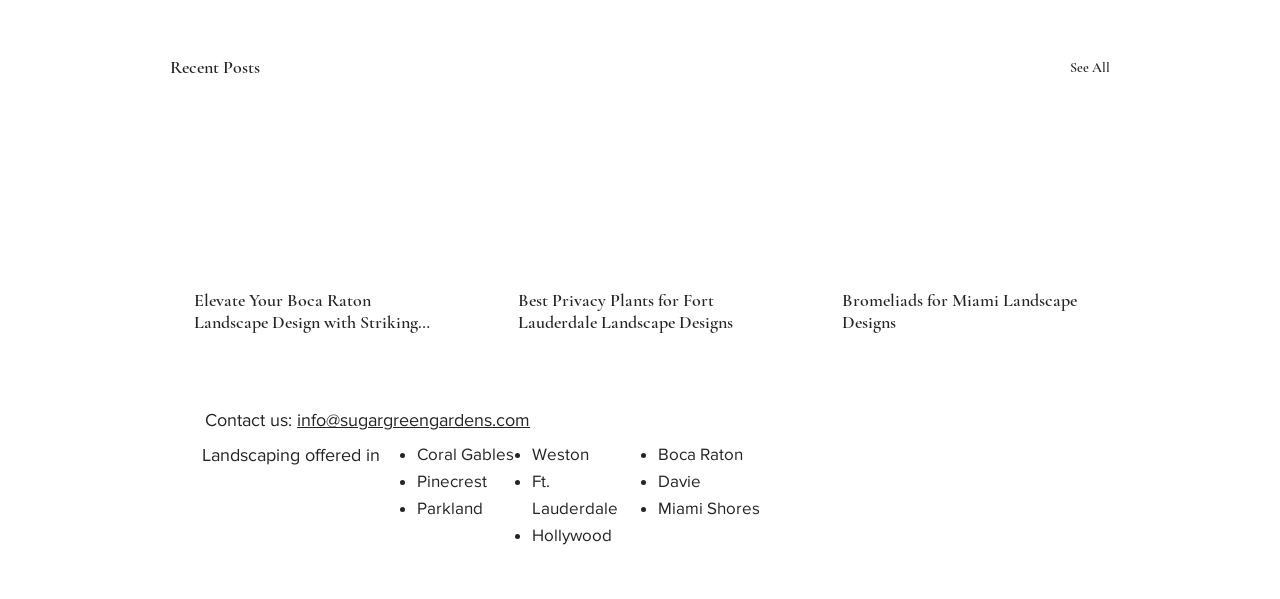Respond with a single word or phrase to the following question:
What is the title of the first article?

Elevate Your Boca Raton Landscape Design with Striking Red Plants